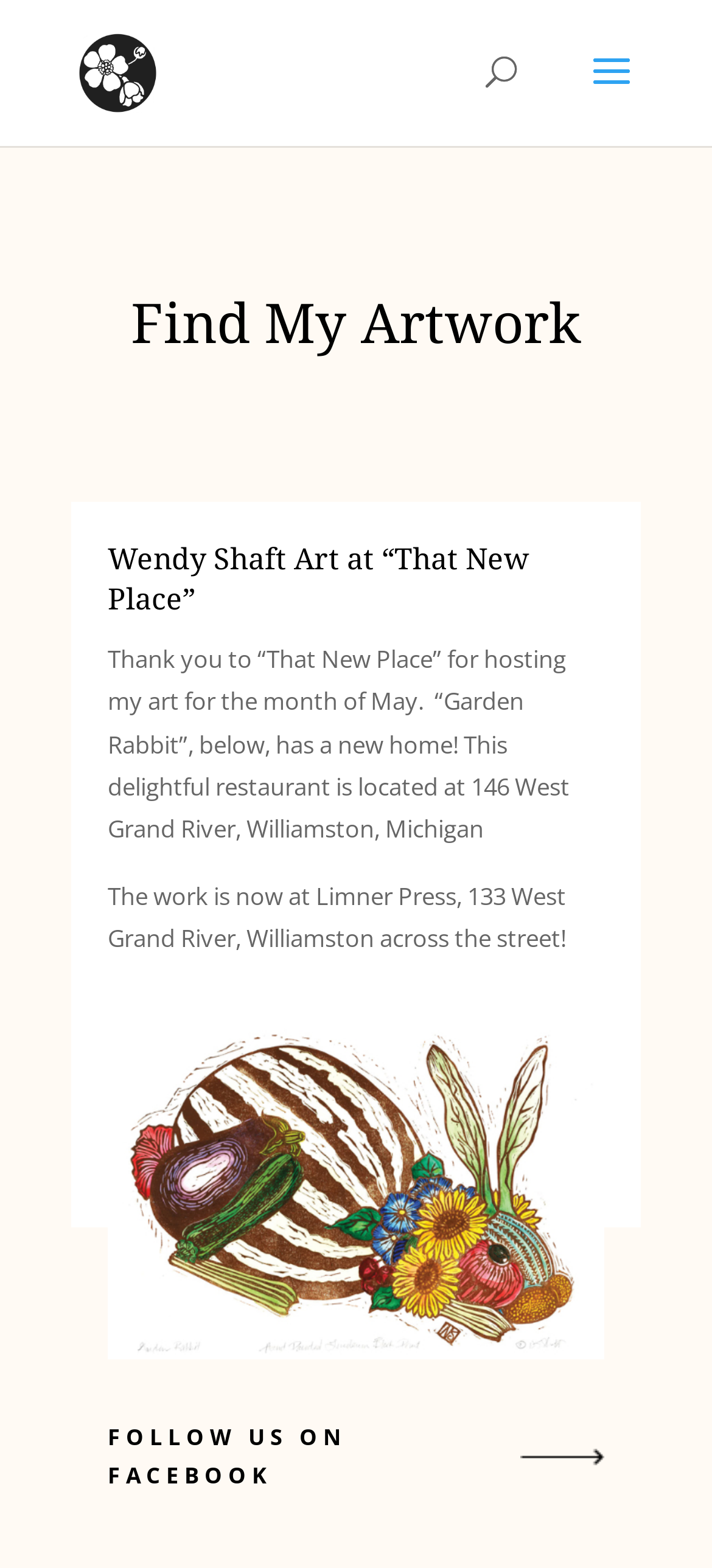Reply to the question below using a single word or brief phrase:
Where is the art currently located?

Limner Press